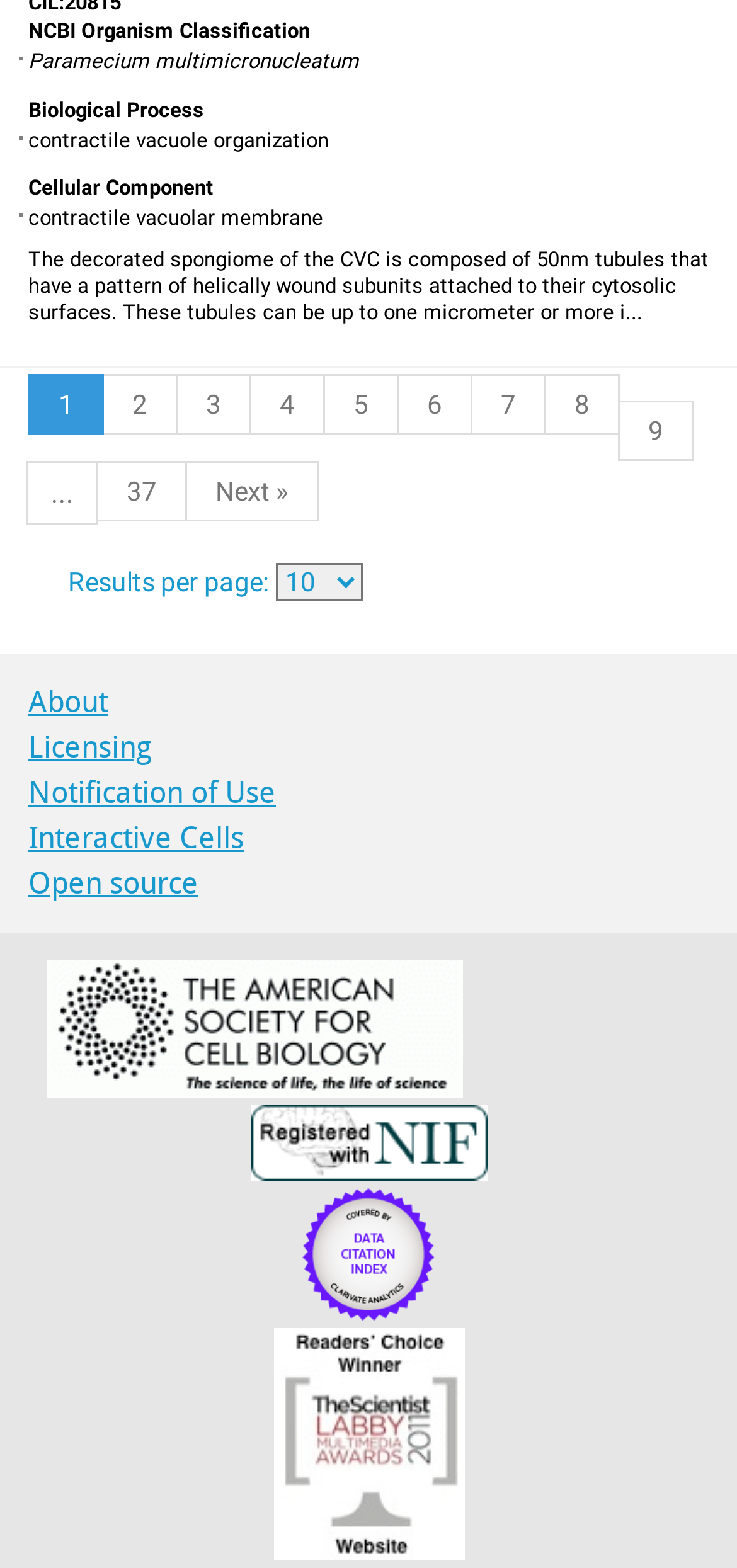What is the default number of results per page?
Using the image, give a concise answer in the form of a single word or short phrase.

Not specified